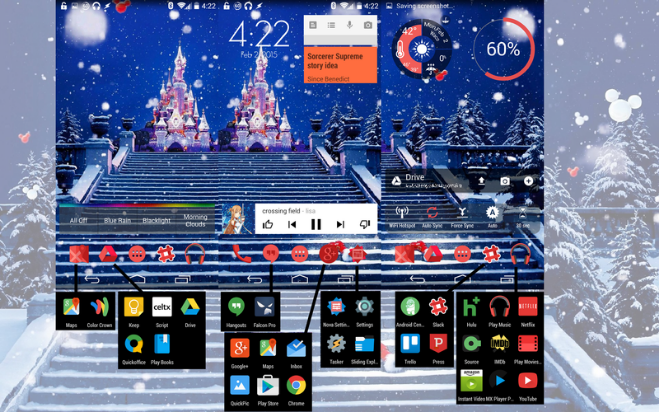Describe all elements and aspects of the image.

The image showcases a vibrant Android home screen set against a picturesque winter landscape, featuring a whimsical castle adorned with snow. The time displayed at the top left corner reads 4:22 PM on February 19, 2015. The home screen prominently displays various interactive applications and icons.

In the center, a music player widget indicates that "crossing field" by Lisa is playing, along with playback controls. Surrounding the music player are assorted app icons, including options for Google Drive, Messenger, Google Maps, and more, making it easy for the user to access frequently used tools.

On the right side of the screen, a notification panel reveals details such as battery percentage (60%) and connections, enhancing functionality at a glance. Delicate snowflakes and a festive atmosphere encapsulate the design, providing a charming, seasonal backdrop for the user's Android experience.